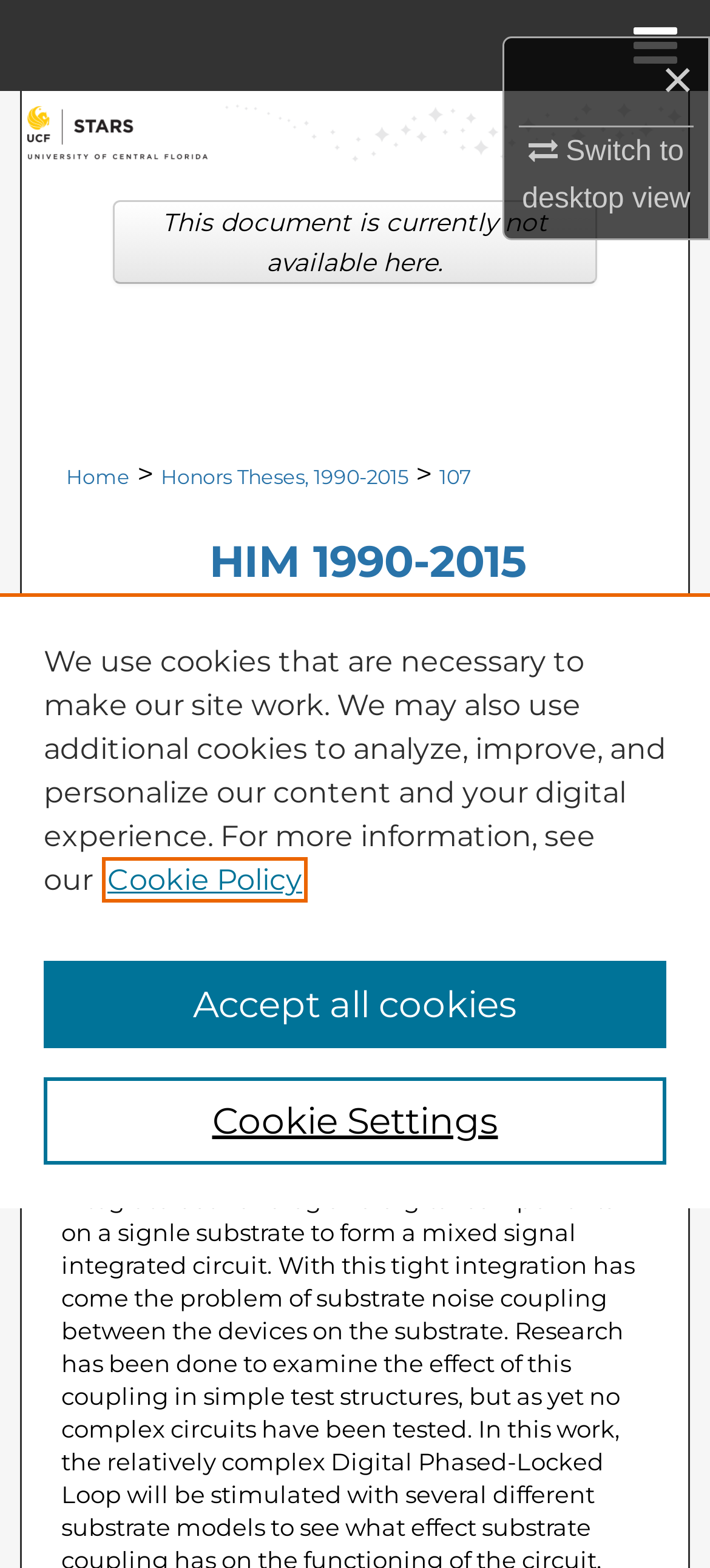Indicate the bounding box coordinates of the element that must be clicked to execute the instruction: "Switch to desktop view". The coordinates should be given as four float numbers between 0 and 1, i.e., [left, top, right, bottom].

[0.735, 0.083, 0.972, 0.137]